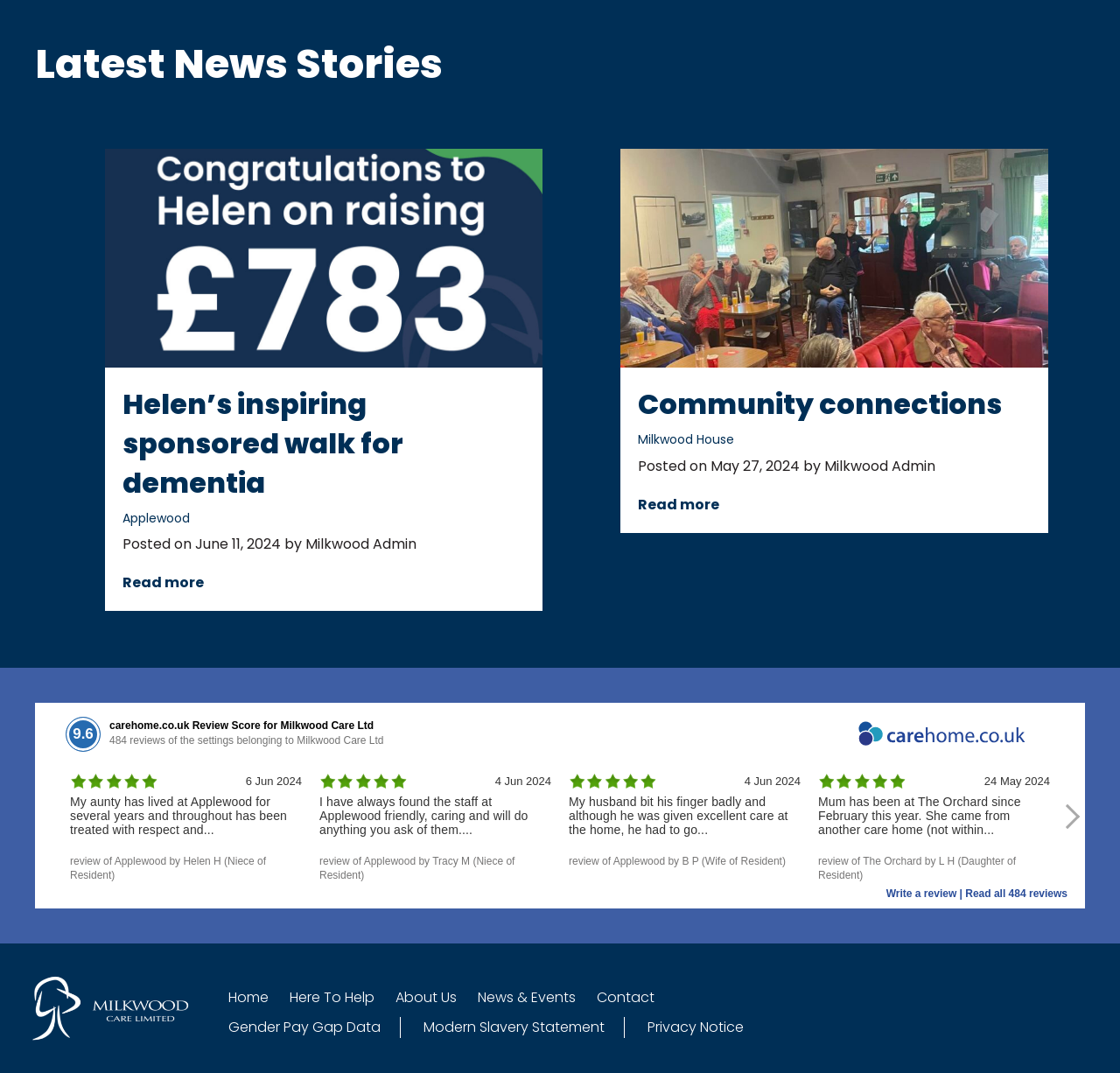Please provide a brief answer to the question using only one word or phrase: 
What is the name of the care home with 9.6 review score?

Milkwood Care Ltd